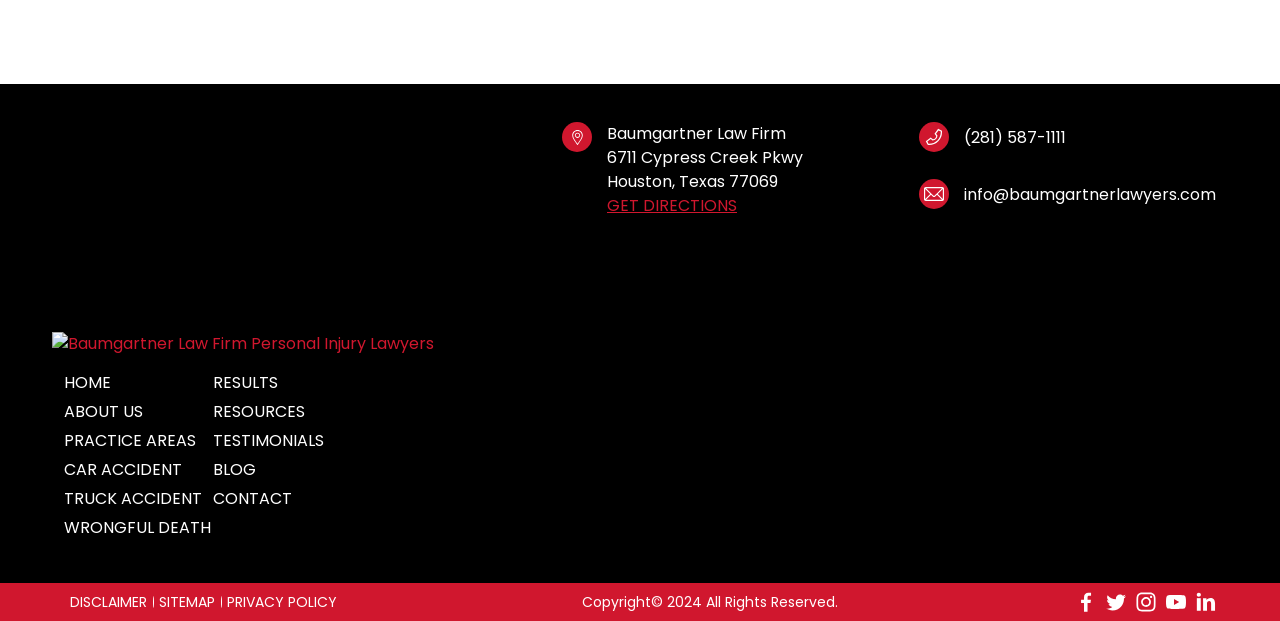Identify the bounding box coordinates of the section to be clicked to complete the task described by the following instruction: "Call the phone number". The coordinates should be four float numbers between 0 and 1, formatted as [left, top, right, bottom].

[0.718, 0.197, 0.95, 0.248]